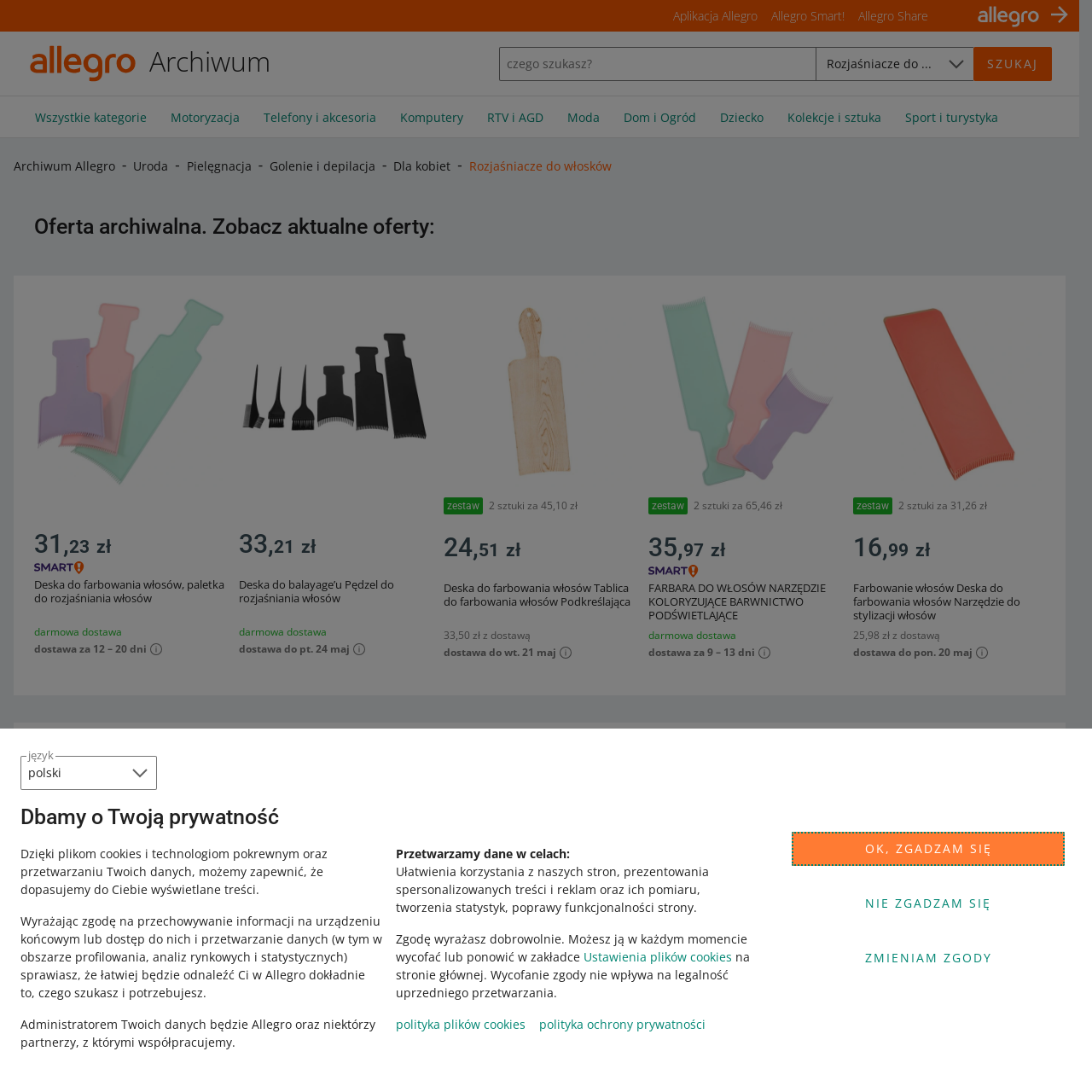Describe in detail the portion of the image that is enclosed within the red boundary.

The image features a paddle board hair styling kit, designed for coloring hair. This specific product, available for purchase, portrays a color palette, an essential tool for achieving the desired hair dye effects. The kit emphasizes ease of use, making it suitable for both professional and at-home applications. Accompanying the image is pricing information, indicating that the kit is competitively priced at 24,51 zł, suggesting it offers good value for those looking to experiment with hair coloring techniques. The product description also highlights the set consists of two pieces, catering to various styling needs.